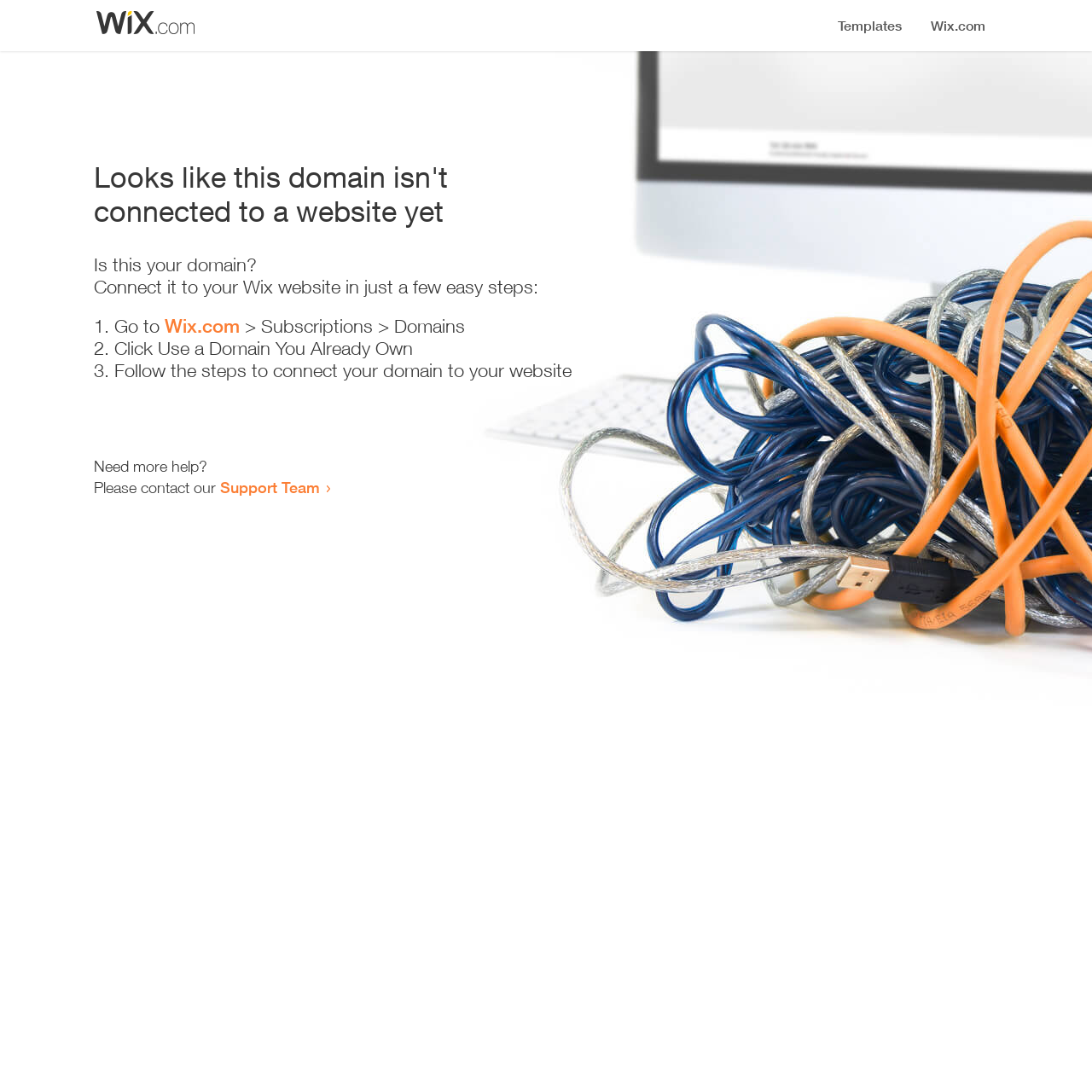Given the element description: "Wix.com", predict the bounding box coordinates of this UI element. The coordinates must be four float numbers between 0 and 1, given as [left, top, right, bottom].

[0.151, 0.288, 0.22, 0.309]